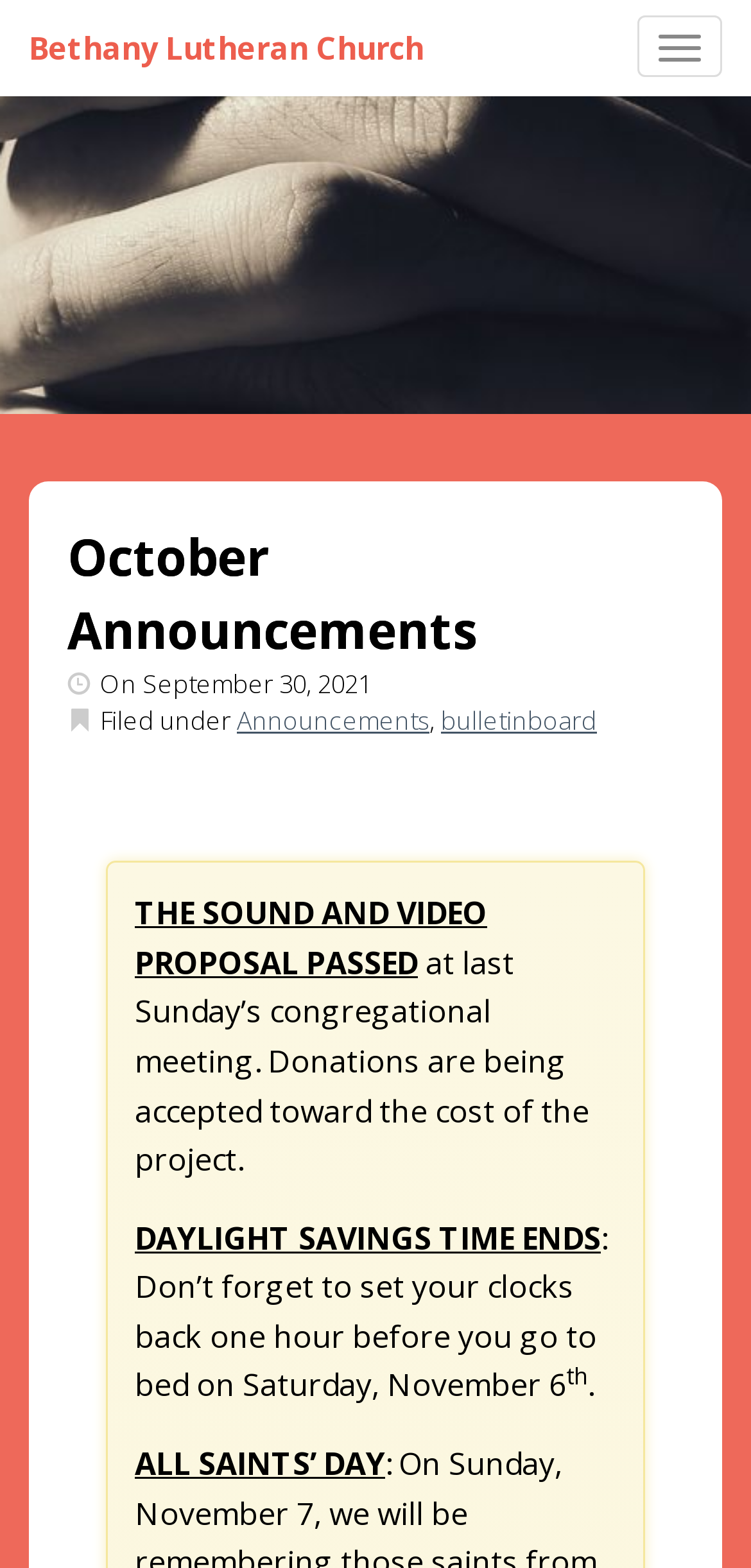Locate the UI element described by bulletinboard in the provided webpage screenshot. Return the bounding box coordinates in the format (top-left x, top-left y, bottom-right x, bottom-right y), ensuring all values are between 0 and 1.

[0.587, 0.448, 0.795, 0.47]